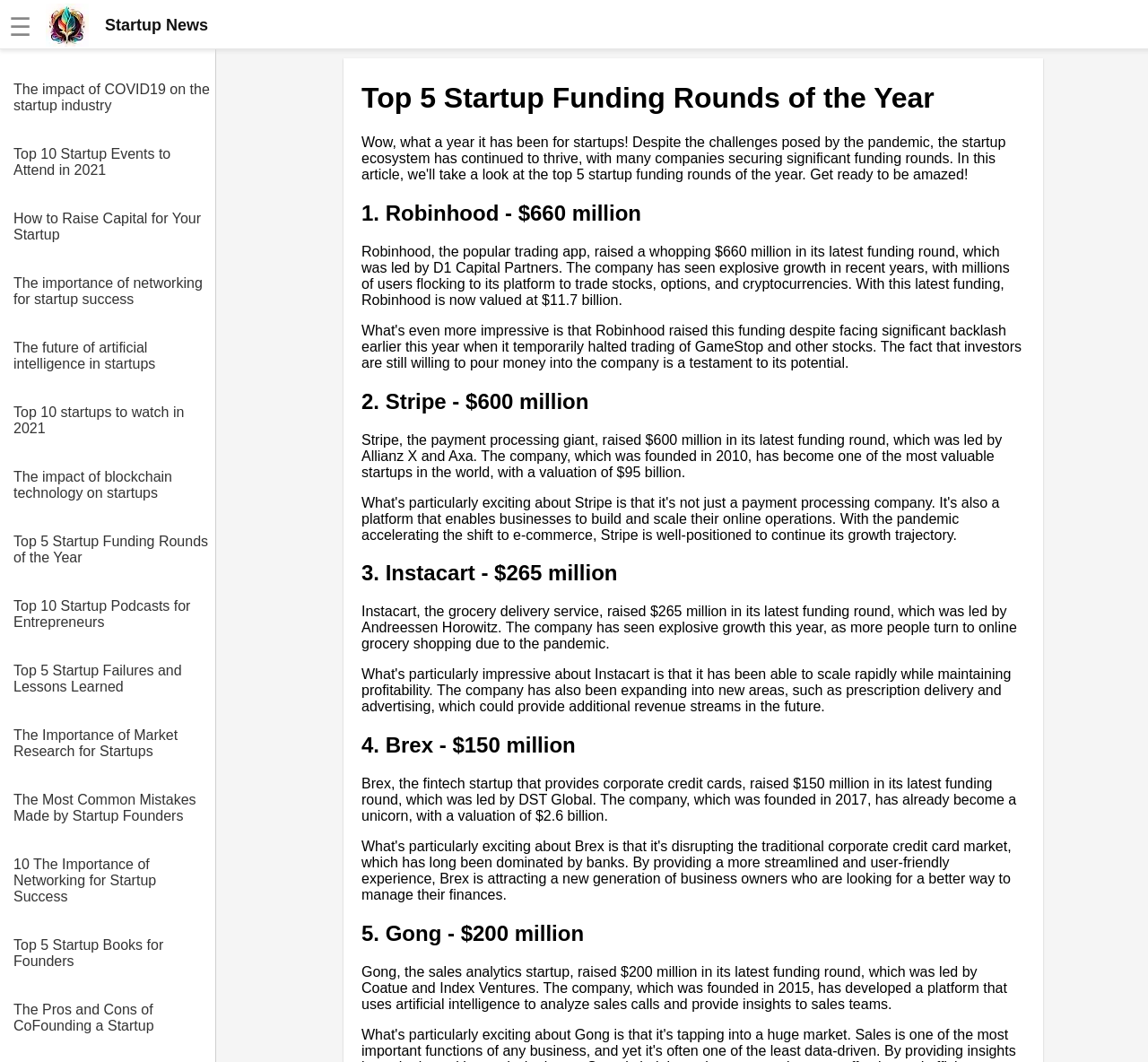How many startups are listed in the top 5 funding rounds? Examine the screenshot and reply using just one word or a brief phrase.

5